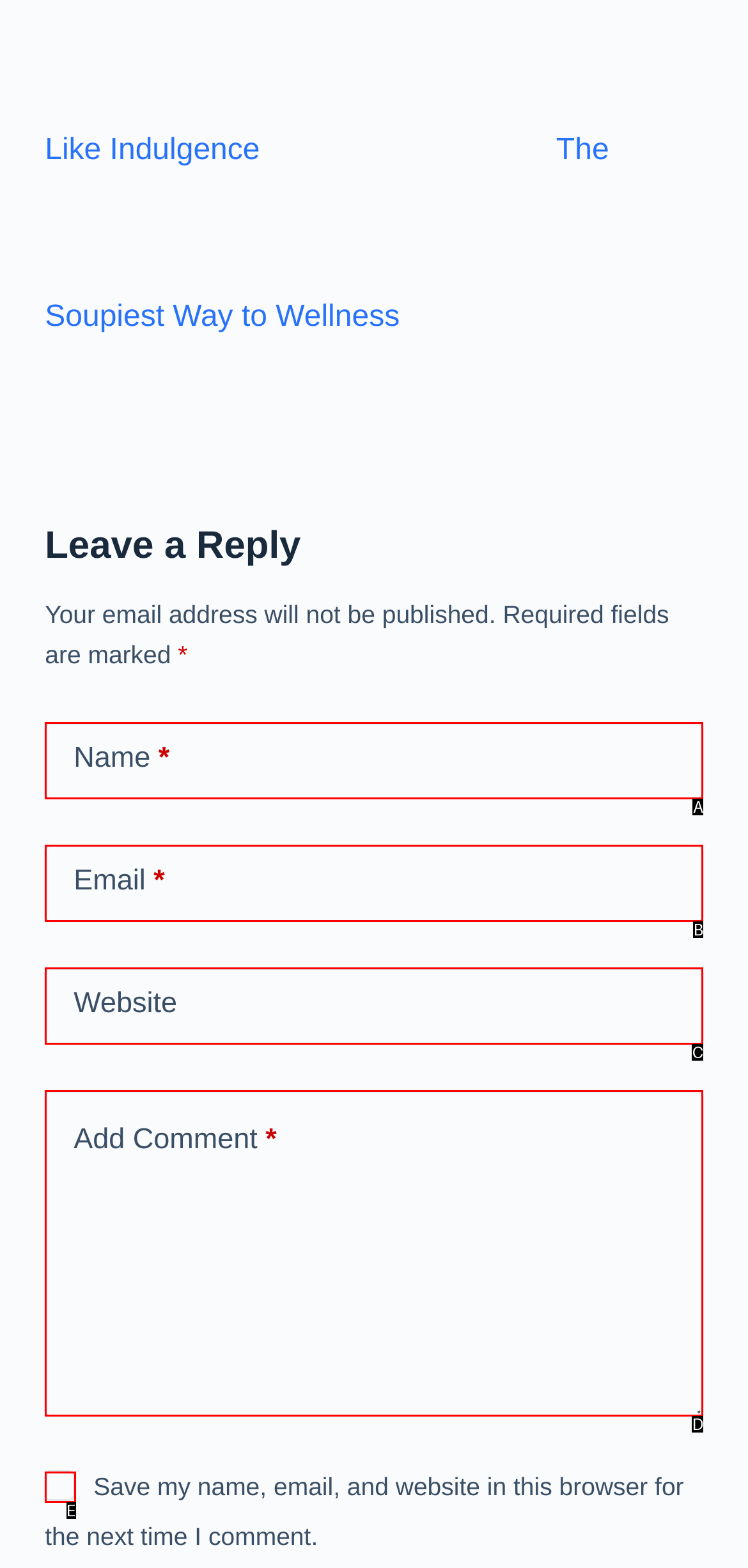Find the HTML element that suits the description: parent_node: Add Comment name="comment"
Indicate your answer with the letter of the matching option from the choices provided.

D